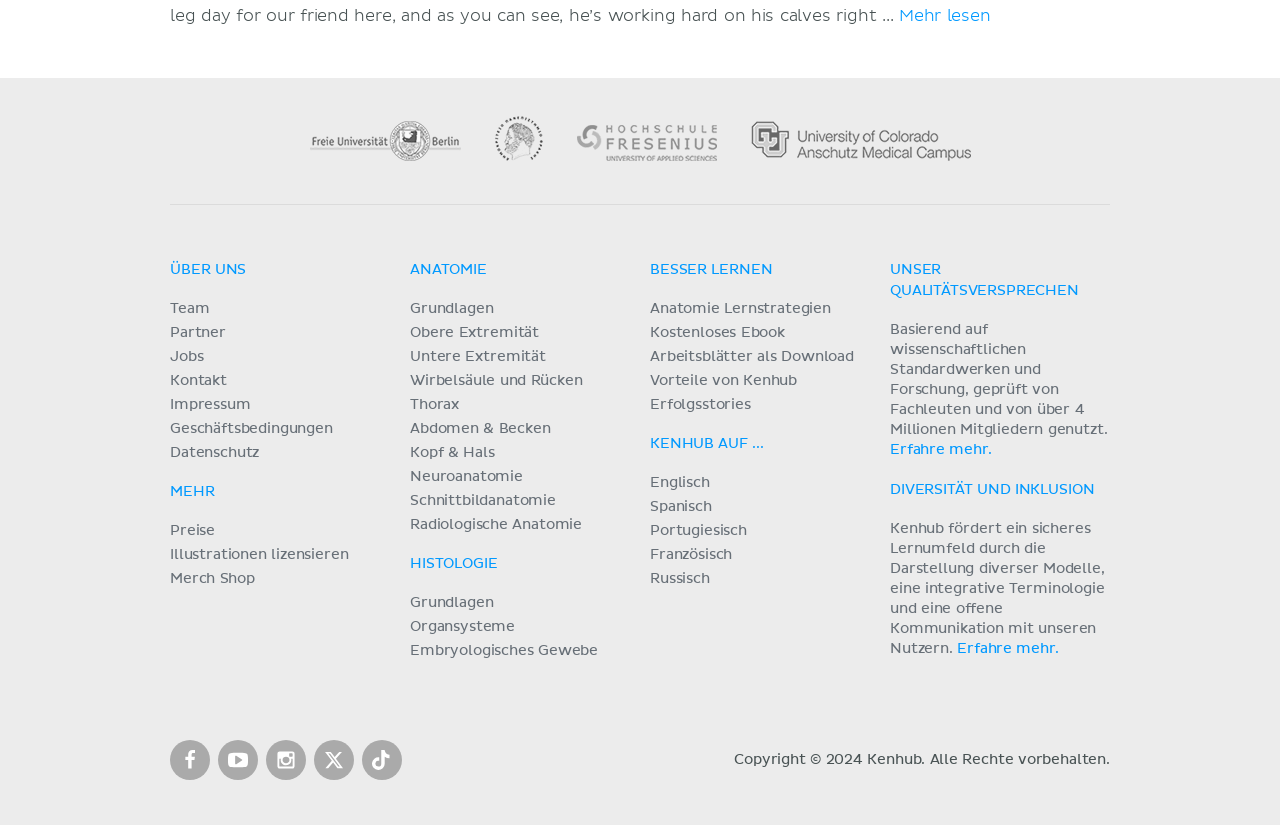Given the element description "title="Democritus University of Thrace"" in the screenshot, predict the bounding box coordinates of that UI element.

[0.386, 0.14, 0.424, 0.201]